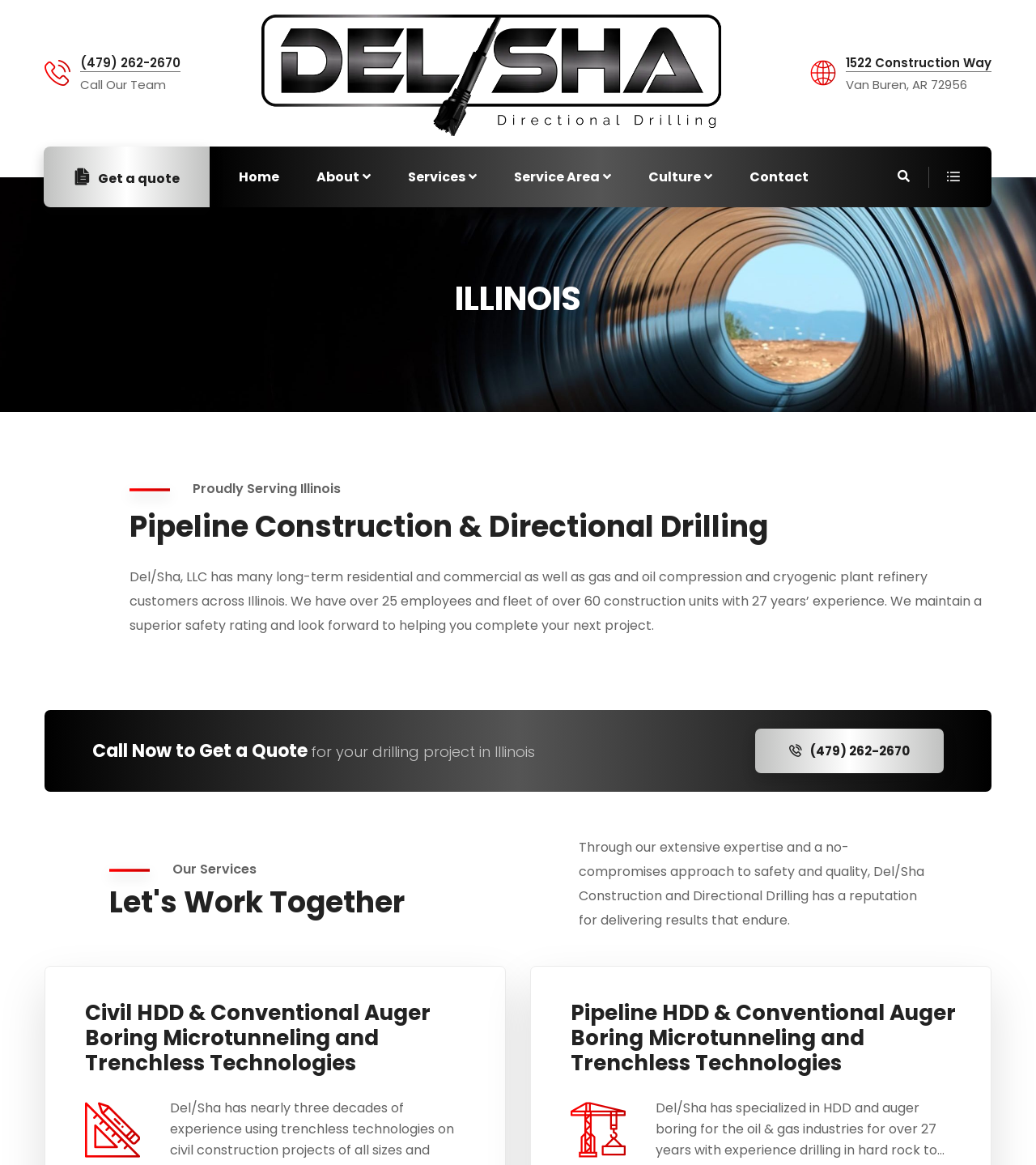Please locate the bounding box coordinates for the element that should be clicked to achieve the following instruction: "Get a quote". Ensure the coordinates are given as four float numbers between 0 and 1, i.e., [left, top, right, bottom].

[0.042, 0.126, 0.202, 0.178]